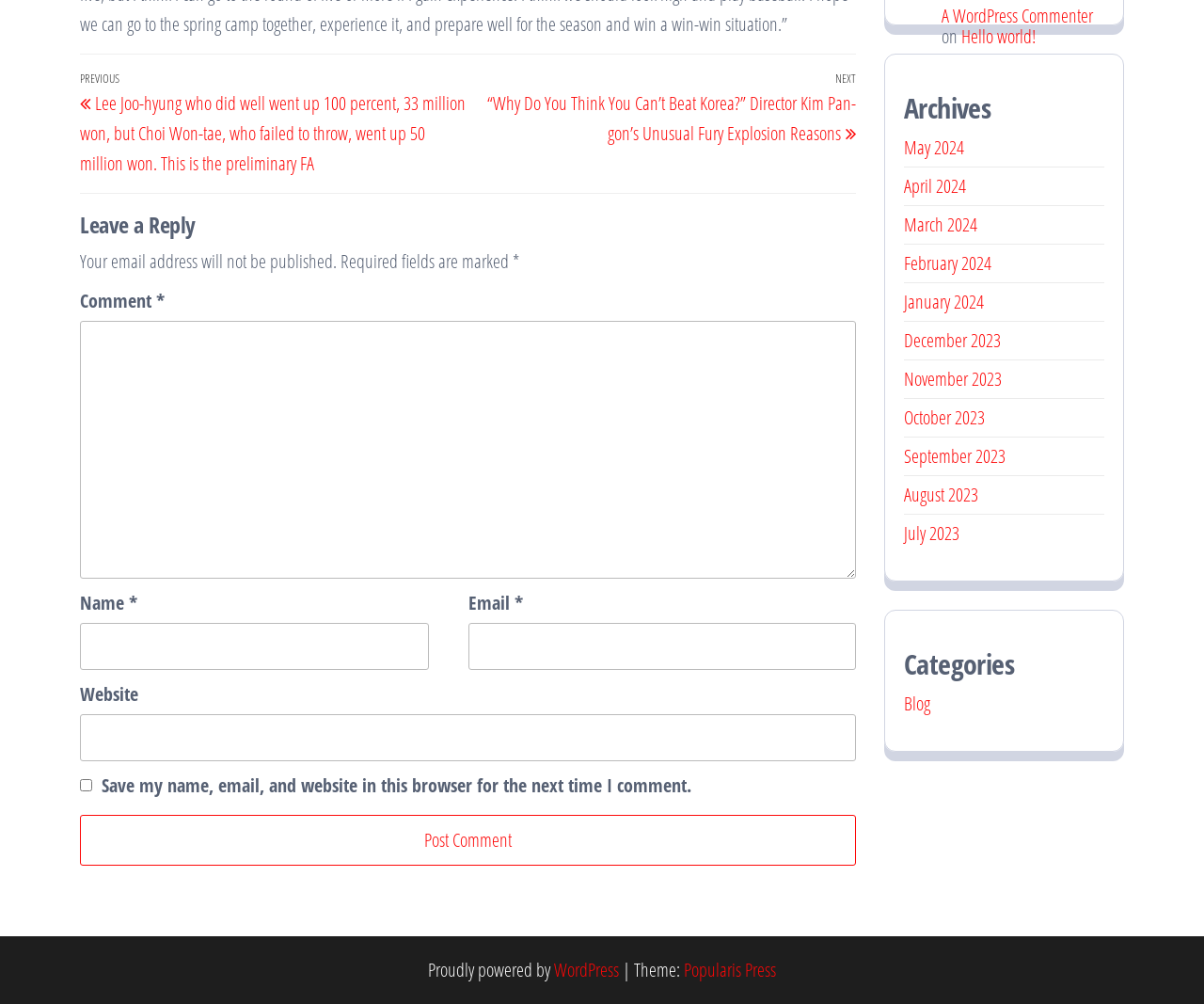Highlight the bounding box coordinates of the element that should be clicked to carry out the following instruction: "Leave a comment". The coordinates must be given as four float numbers ranging from 0 to 1, i.e., [left, top, right, bottom].

[0.066, 0.211, 0.711, 0.236]